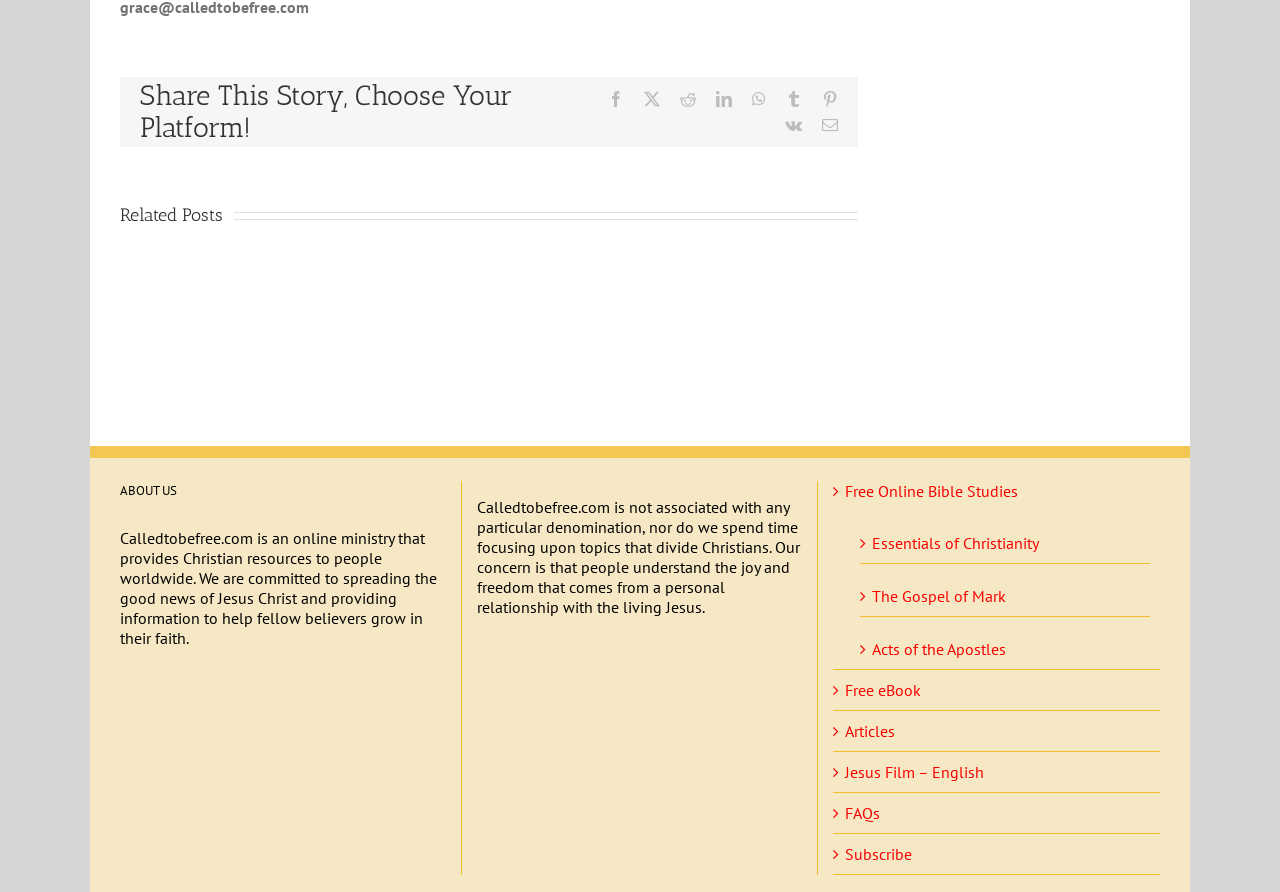Please respond in a single word or phrase: 
How many social media platforms can you share this story on?

8